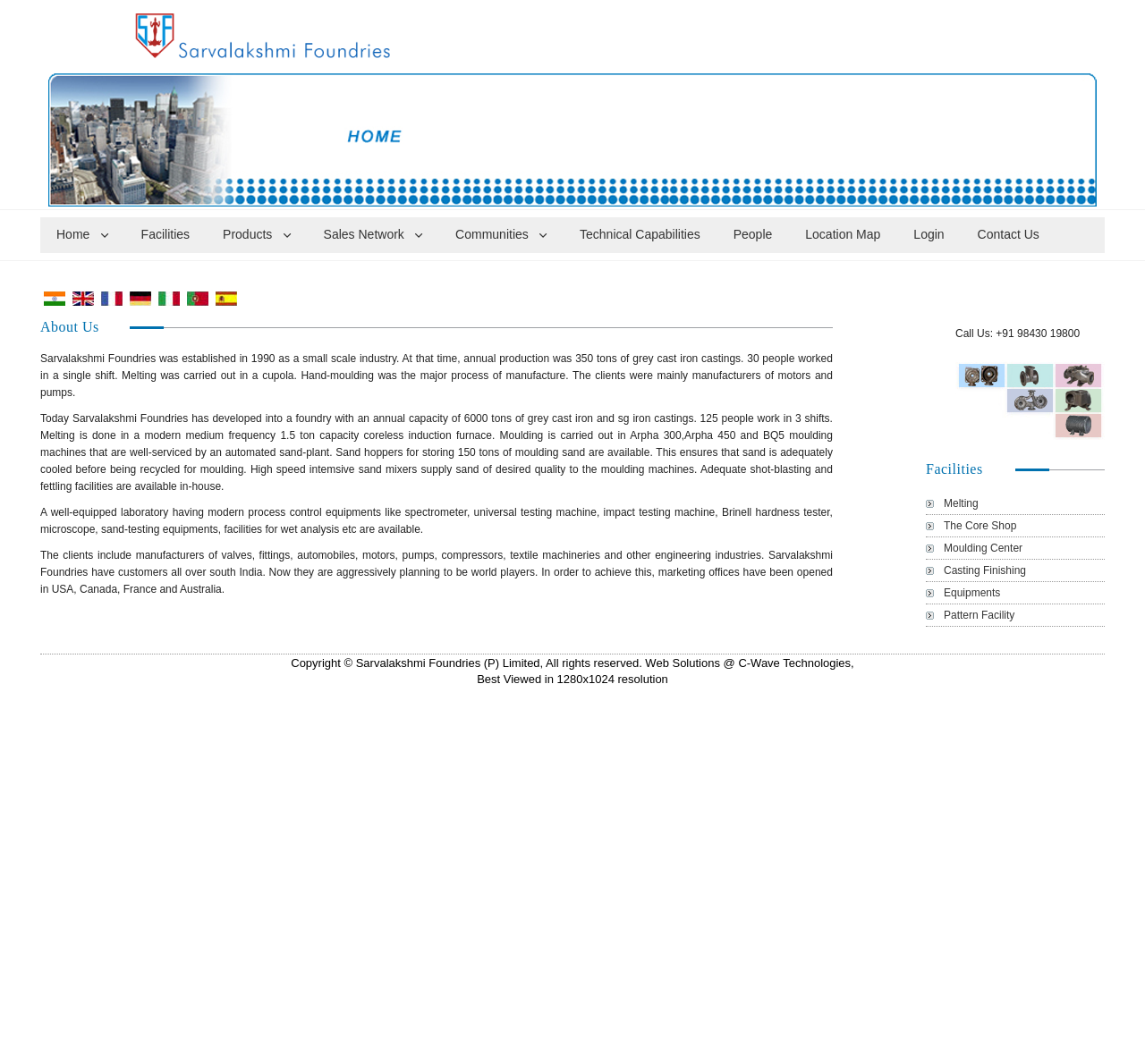With reference to the screenshot, provide a detailed response to the question below:
What is the name of the laboratory equipment mentioned on the webpage?

In the 'About Us' section, it is mentioned that a well-equipped laboratory having modern process control equipments like spectrometer, universal testing machine, impact testing machine, Brinell hardness tester, microscope, sand-testing equipments, facilities for wet analysis etc are available.